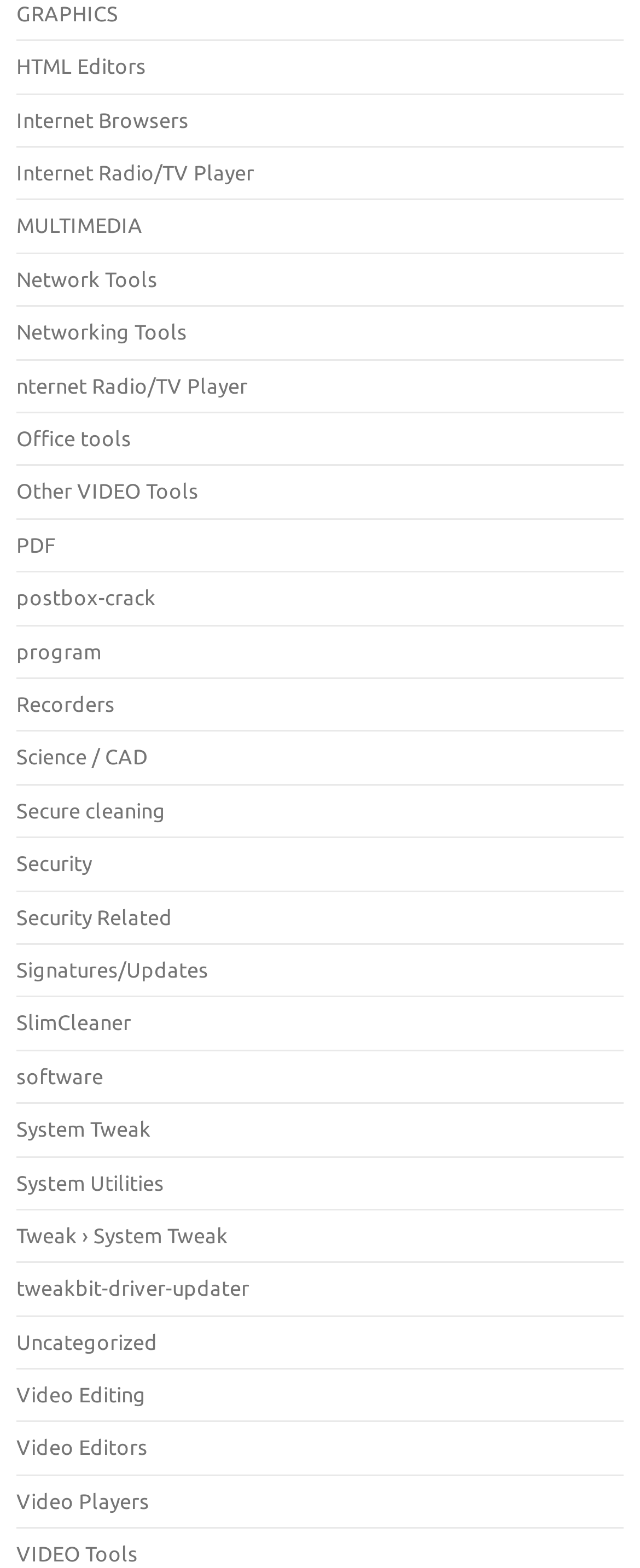Extract the bounding box for the UI element that matches this description: "Dana Wolter Interiors".

None